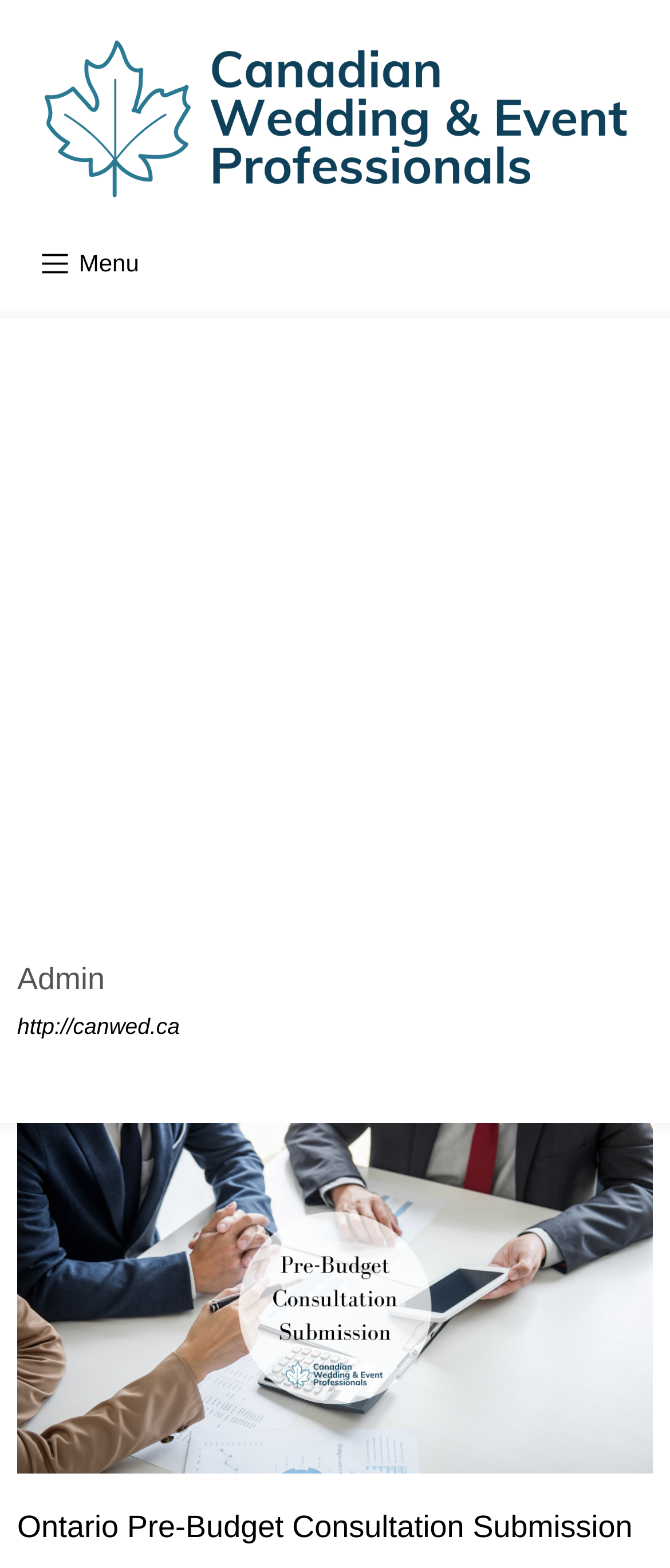Predict the bounding box of the UI element based on the description: "Home page". The coordinates should be four float numbers between 0 and 1, formatted as [left, top, right, bottom].

None